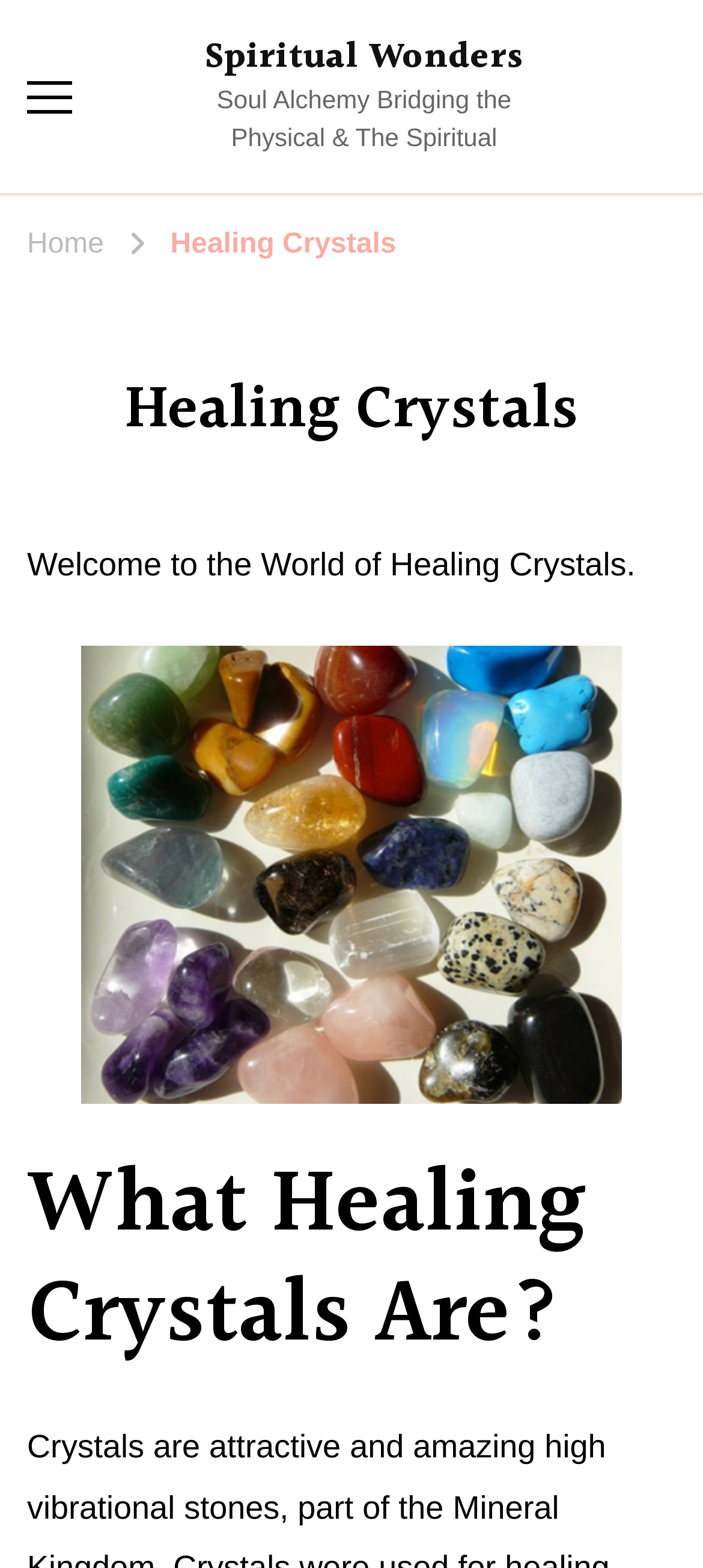For the given element description parent_node: Spiritual Wonders, determine the bounding box coordinates of the UI element. The coordinates should follow the format (top-left x, top-left y, bottom-right x, bottom-right y) and be within the range of 0 to 1.

[0.038, 0.047, 0.103, 0.076]